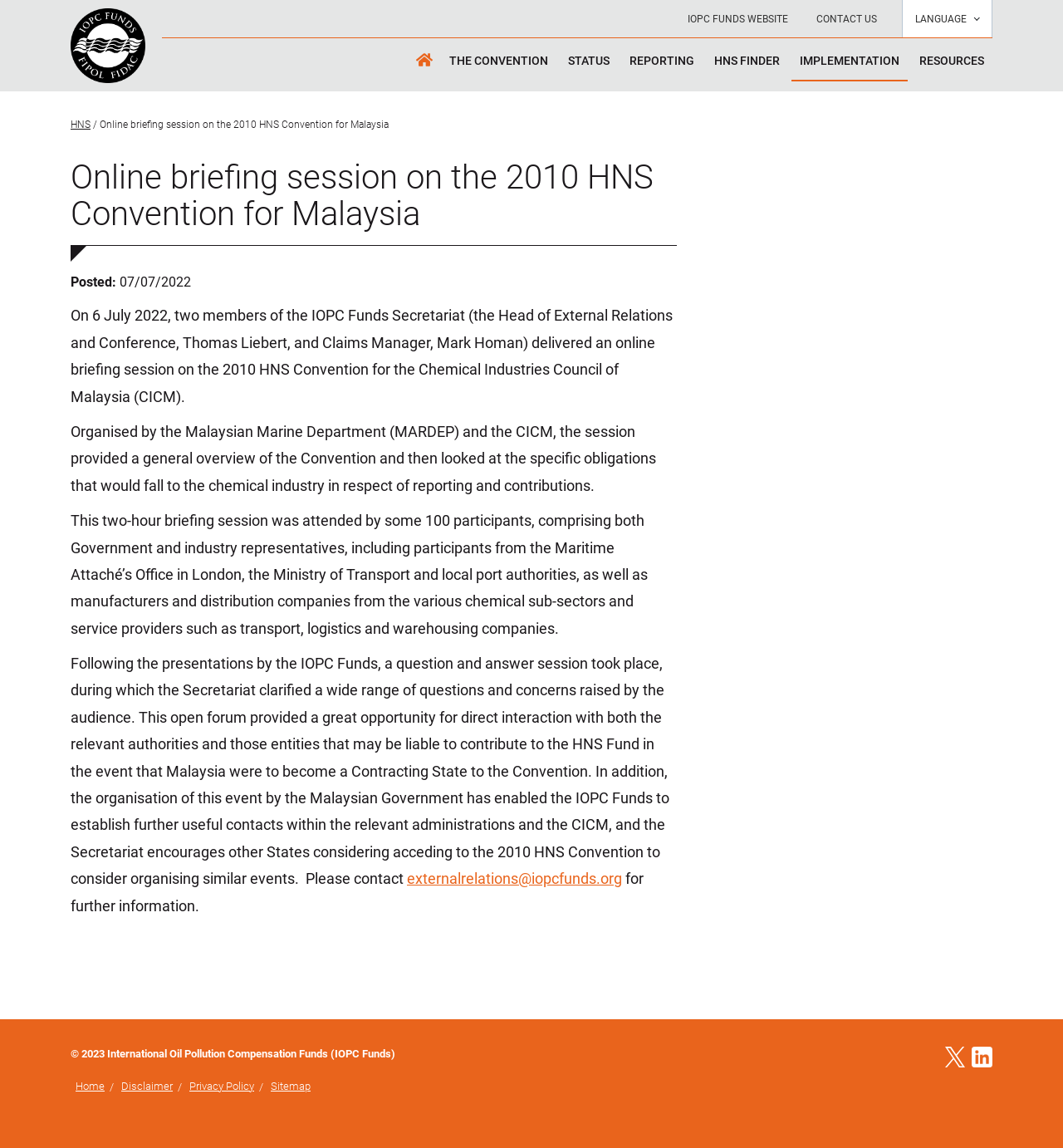What is the purpose of the IOPC Funds website?
Please craft a detailed and exhaustive response to the question.

Based on the webpage content, it appears that the IOPC Funds website is dedicated to providing information and resources related to the HNS Convention, including news, reports, and implementation guidance.